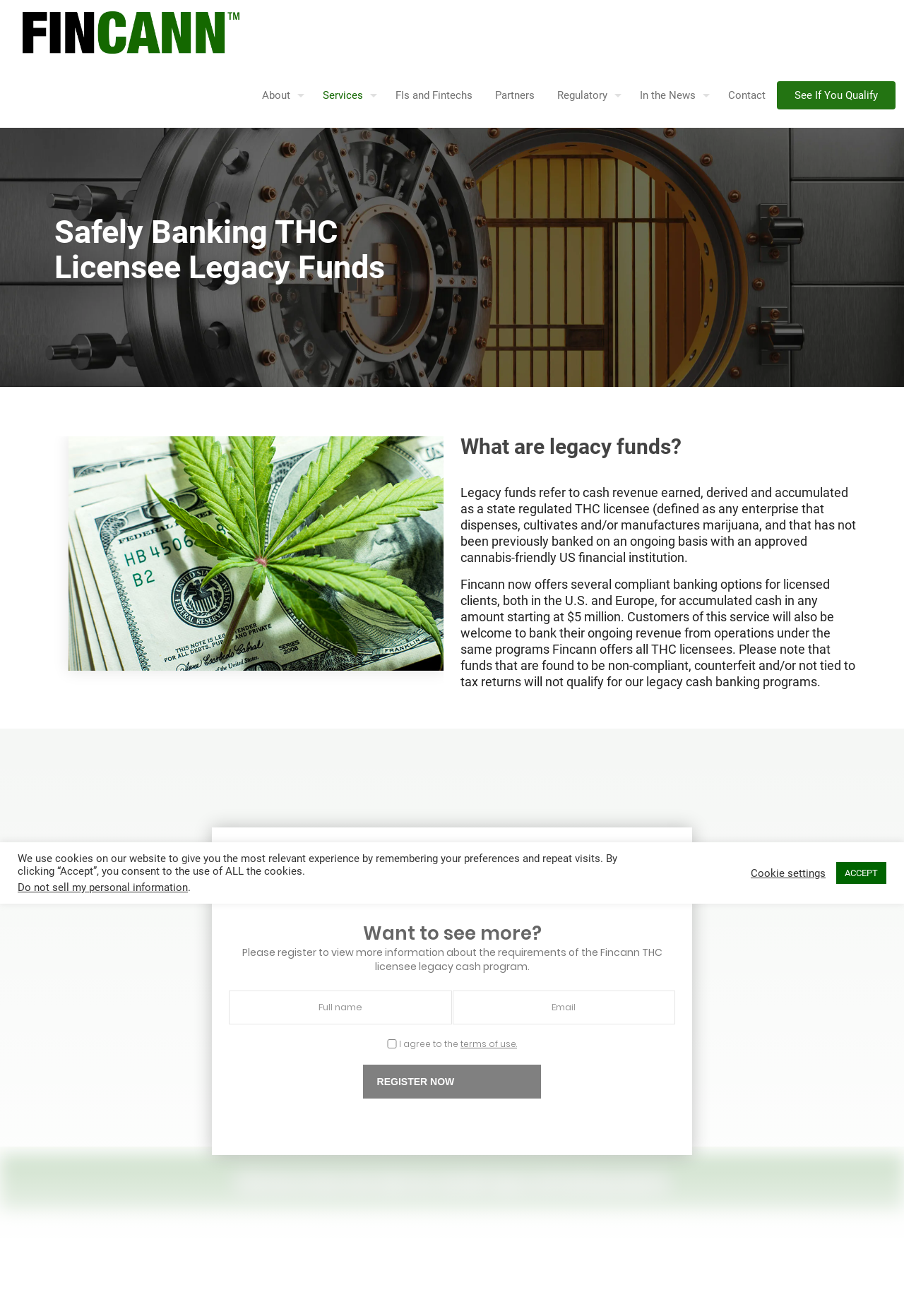Determine the bounding box coordinates for the region that must be clicked to execute the following instruction: "Click to learn more about cannabis legacy cash banking programs".

[0.0, 0.878, 1.0, 0.92]